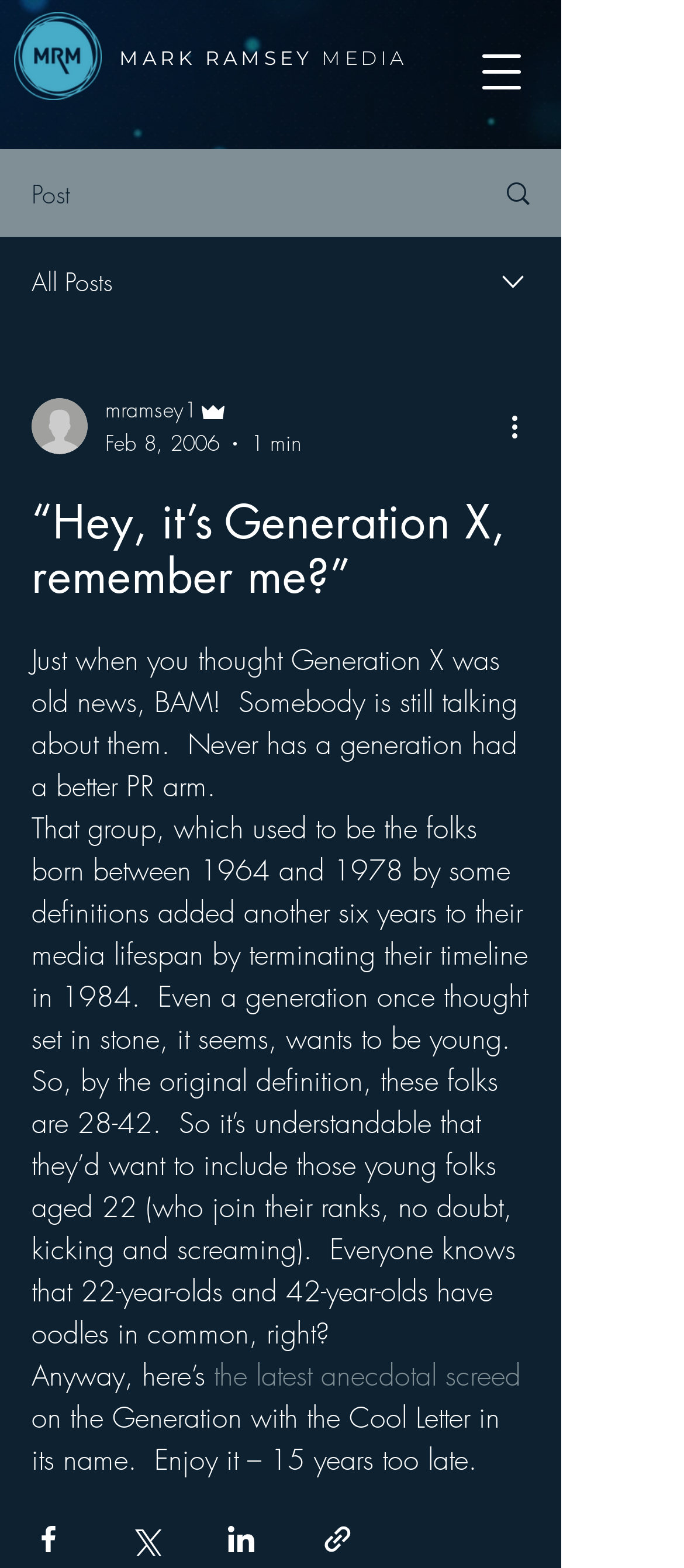Locate the bounding box coordinates of the element that should be clicked to execute the following instruction: "Click the MARK RAMSEY MEDIA link".

[0.174, 0.029, 0.596, 0.045]